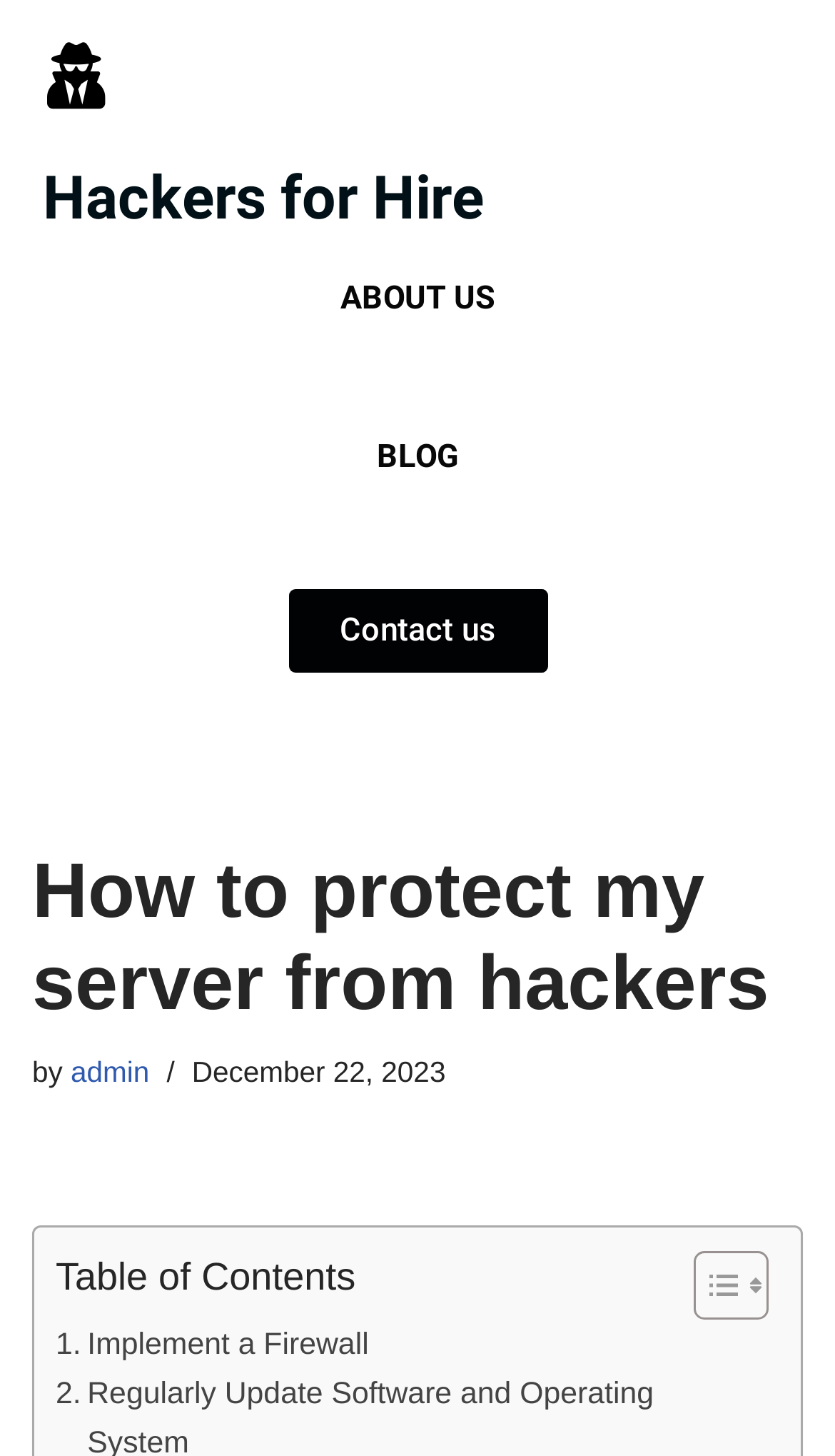Bounding box coordinates are specified in the format (top-left x, top-left y, bottom-right x, bottom-right y). All values are floating point numbers bounded between 0 and 1. Please provide the bounding box coordinate of the region this sentence describes: admin

[0.085, 0.726, 0.179, 0.748]